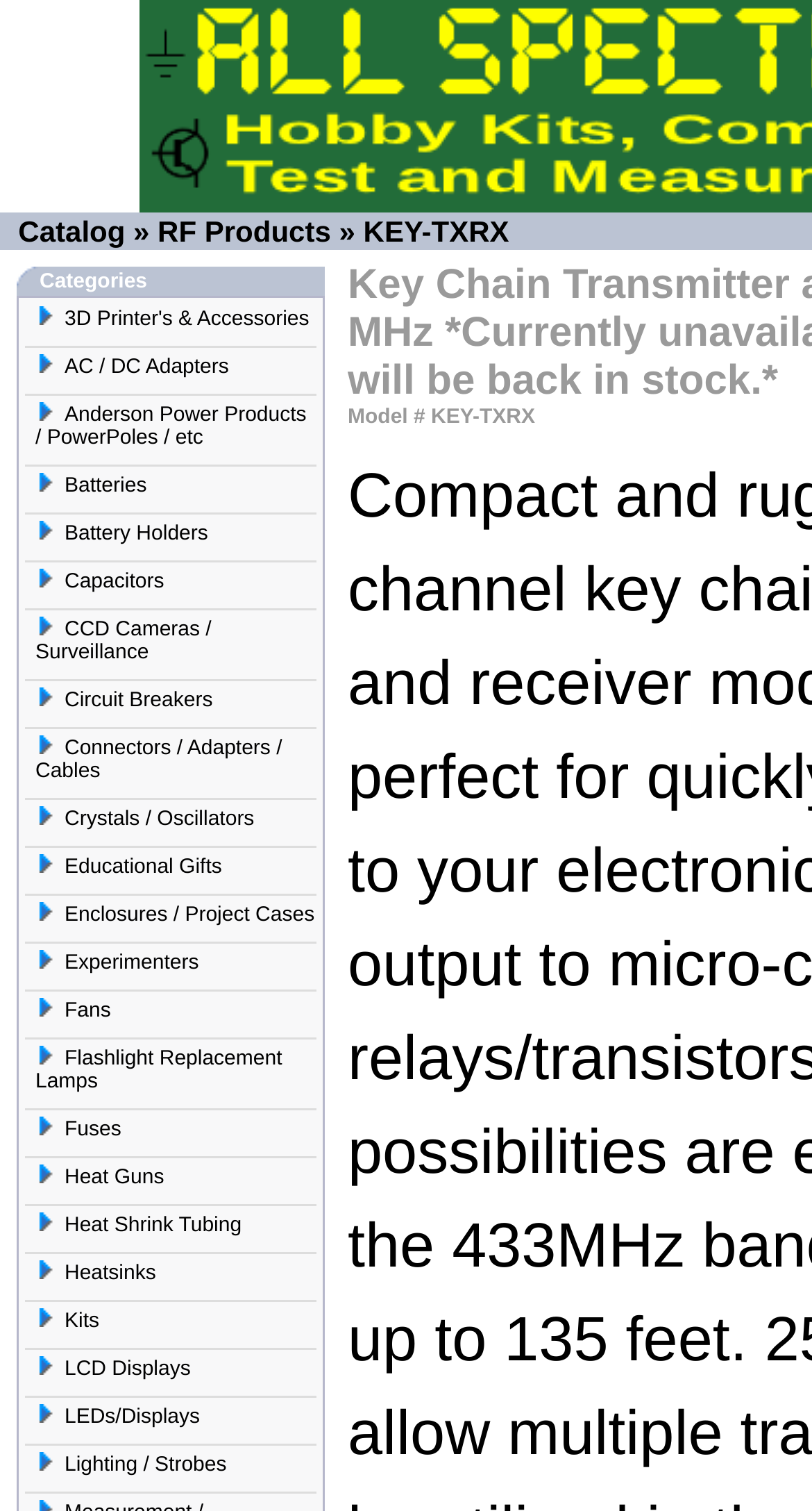Please determine the bounding box of the UI element that matches this description: Heatsinks. The coordinates should be given as (top-left x, top-left y, bottom-right x, bottom-right y), with all values between 0 and 1.

[0.031, 0.83, 0.39, 0.86]